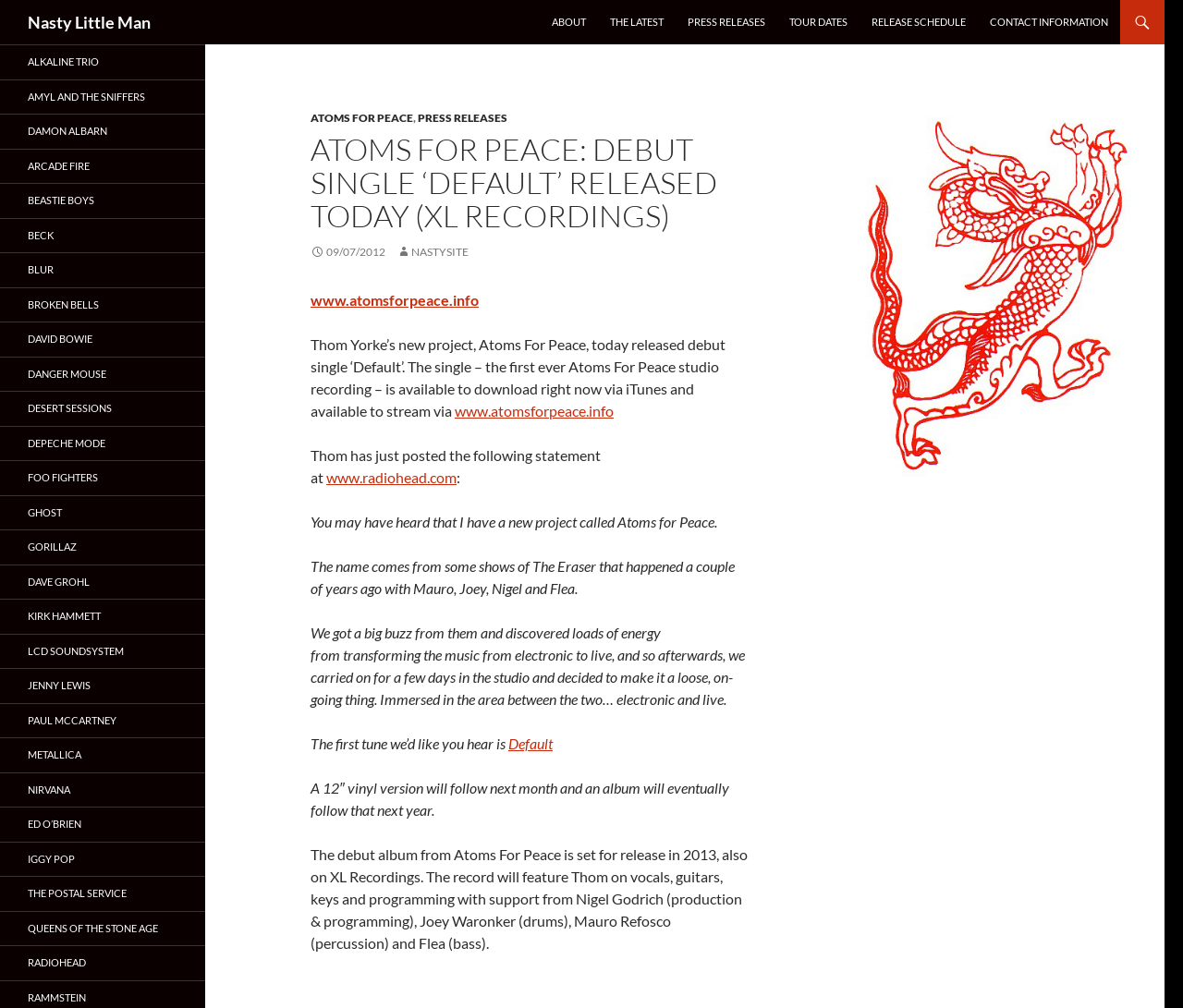Select the bounding box coordinates of the element I need to click to carry out the following instruction: "View the press releases".

[0.572, 0.0, 0.656, 0.044]